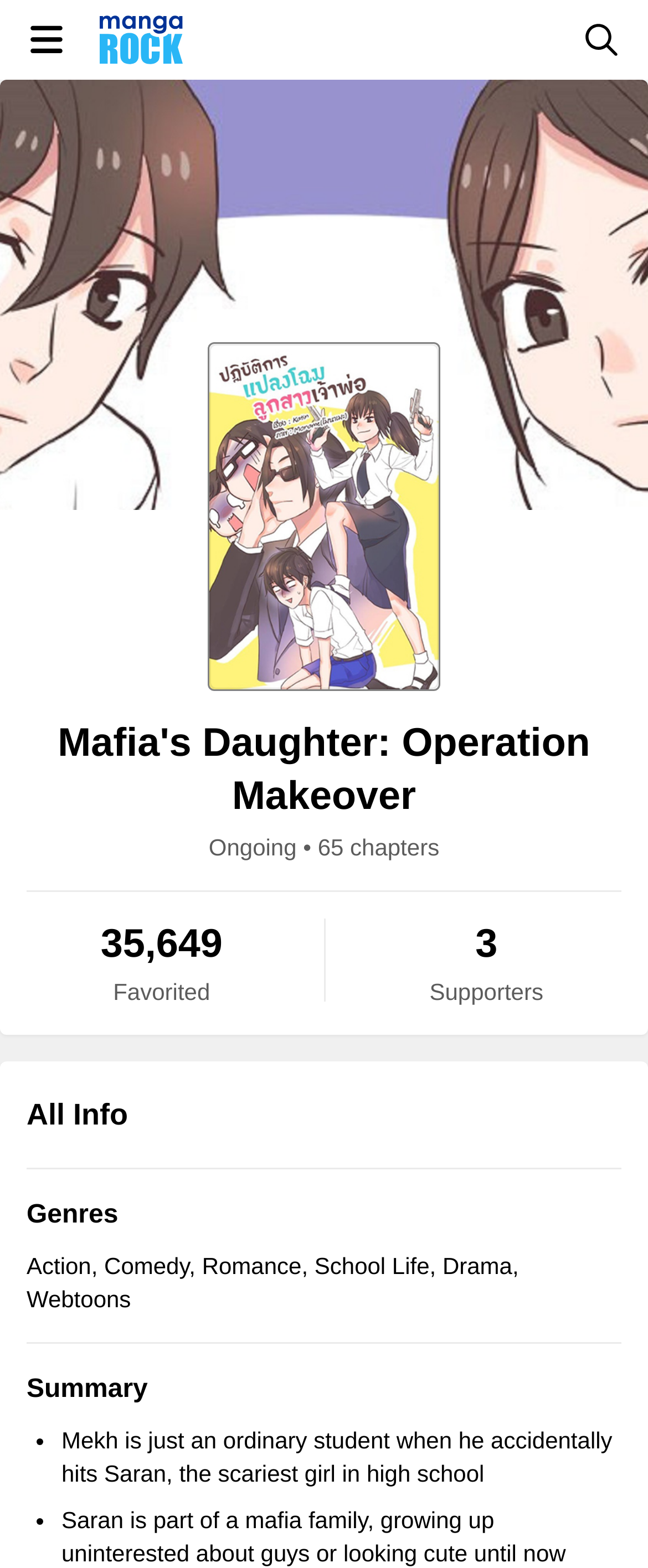Can you look at the image and give a comprehensive answer to the question:
What is the genre of the manga?

I found the answer by looking at the StaticText element with the text 'Action, Comedy, Romance, School Life, Drama, Webtoons' which is located in the genres section of the webpage.